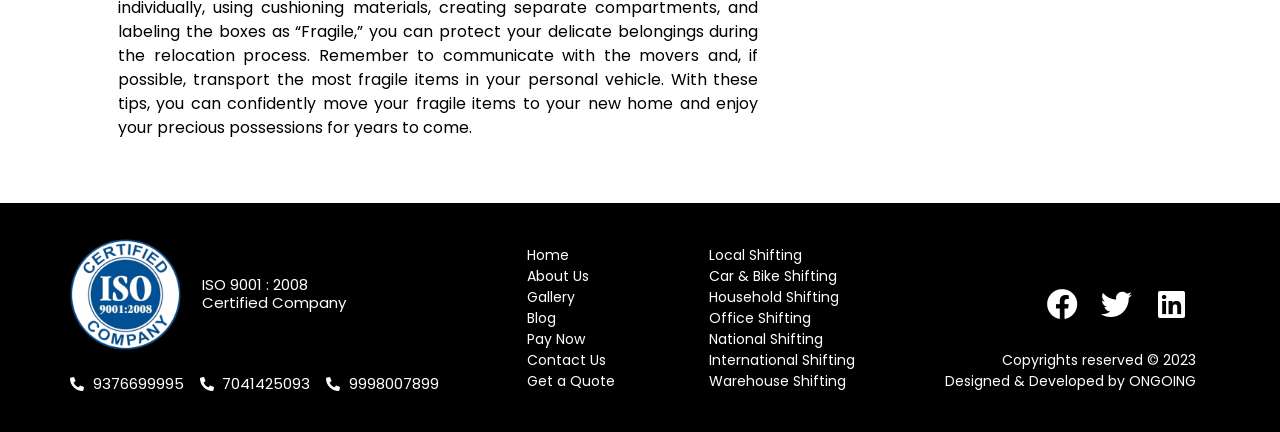Use a single word or phrase to respond to the question:
What is the last link in the navigation menu?

Get a Quote